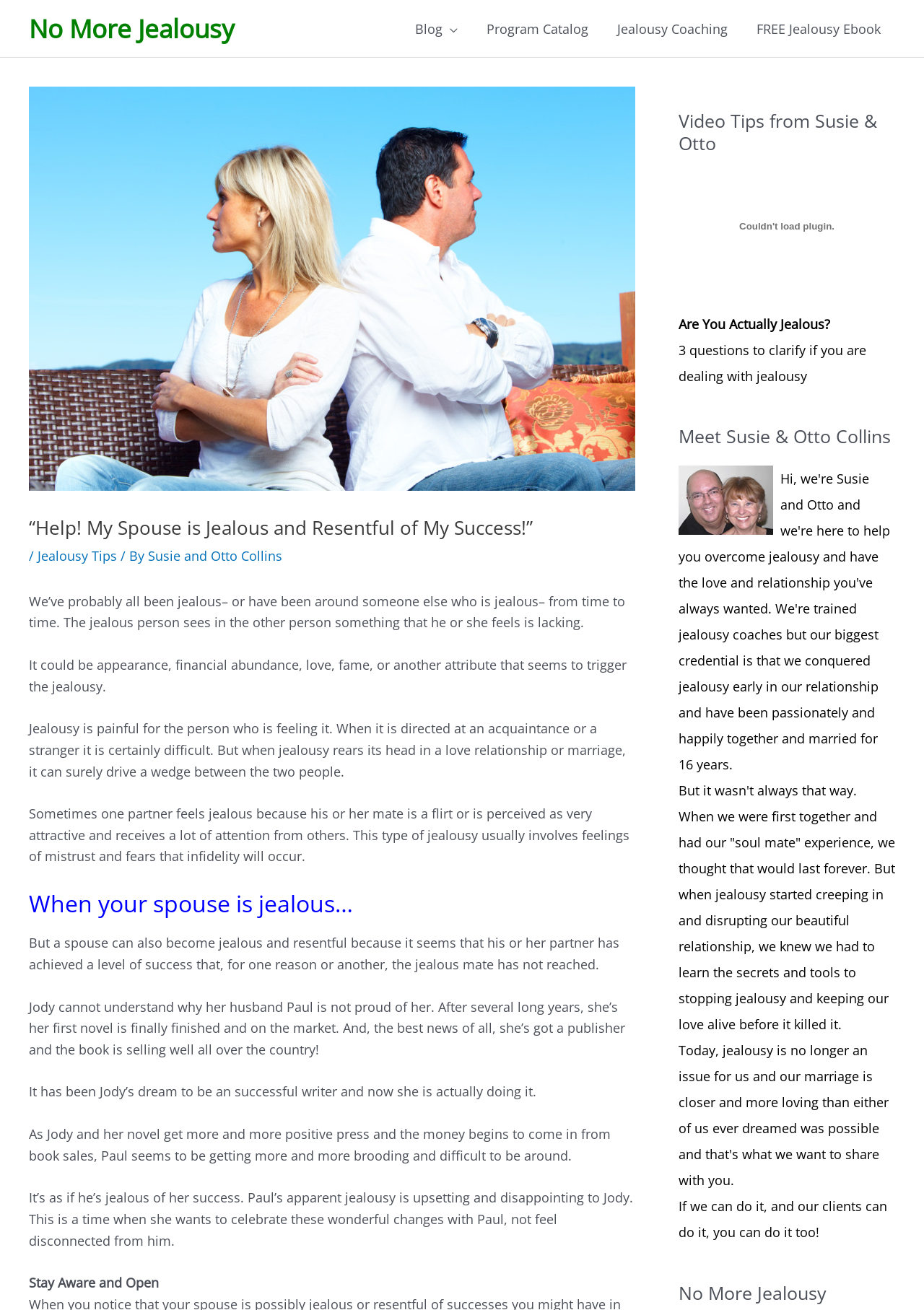Identify and extract the main heading of the webpage.

“Help! My Spouse is Jealous and Resentful of My Success!”